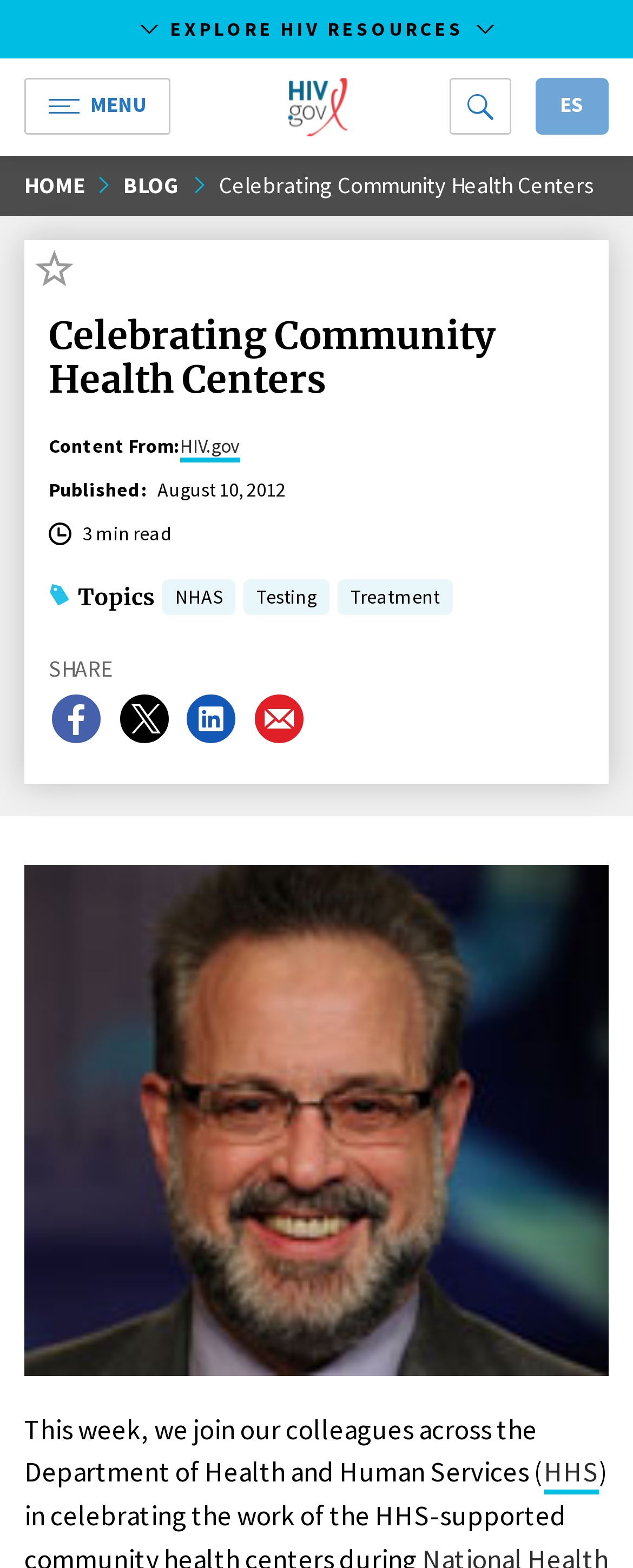Determine the bounding box for the described UI element: "Share on Twitter".

[0.183, 0.441, 0.271, 0.476]